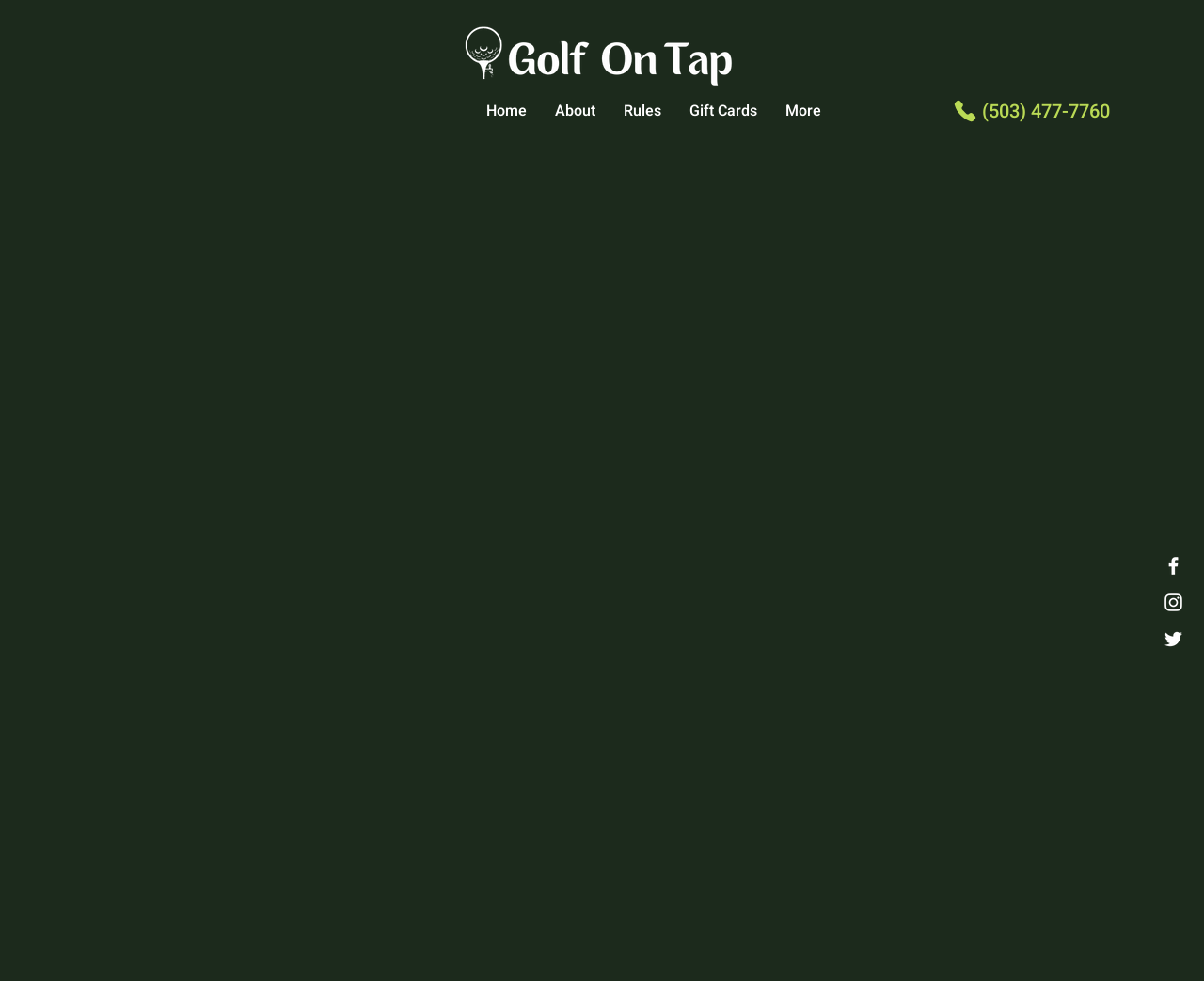What is the image description of the first image?
Please answer using one word or phrase, based on the screenshot.

5_edited_edited.png